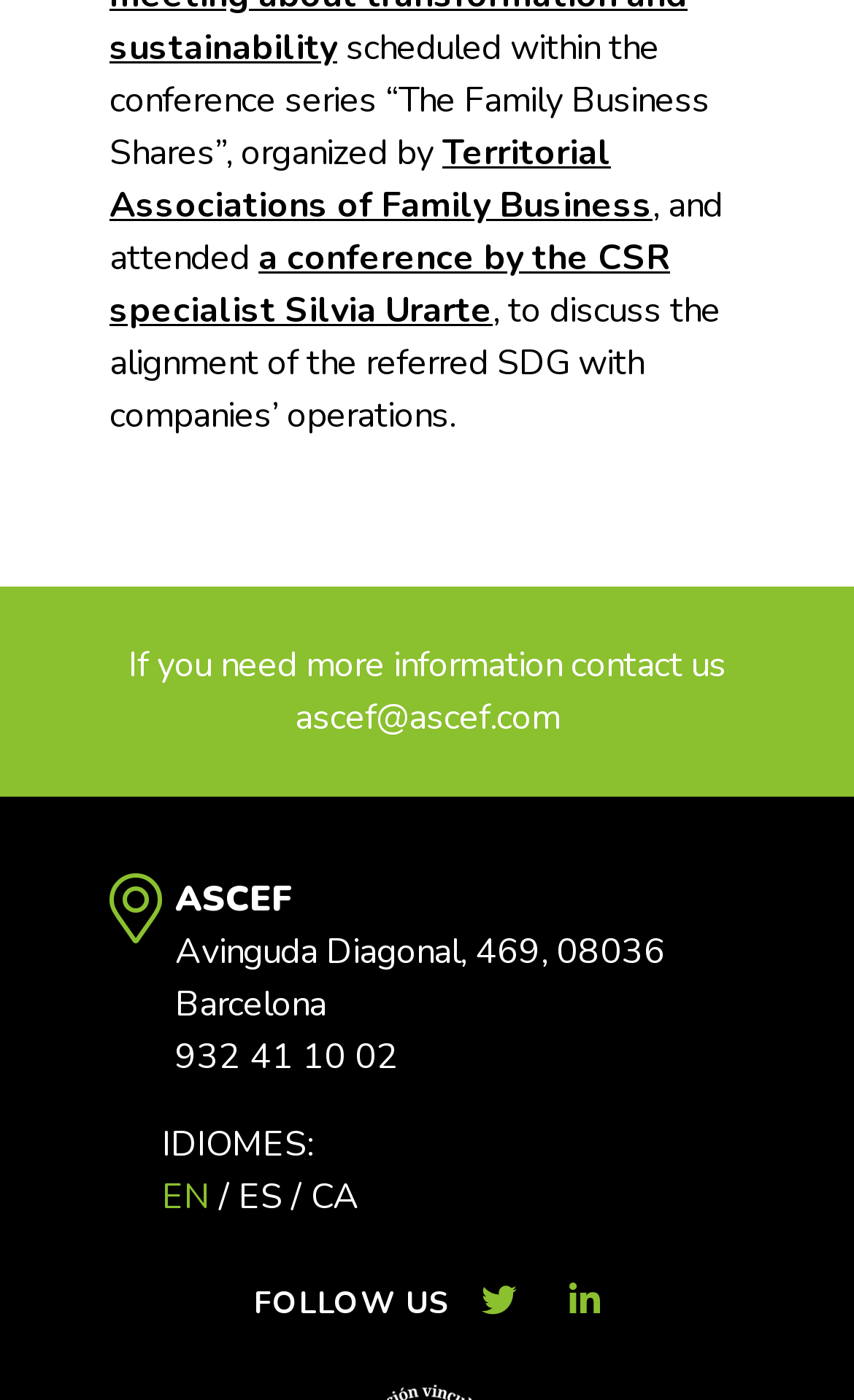Please give a one-word or short phrase response to the following question: 
What is the email address to contact for more information?

ascef@ascef.com